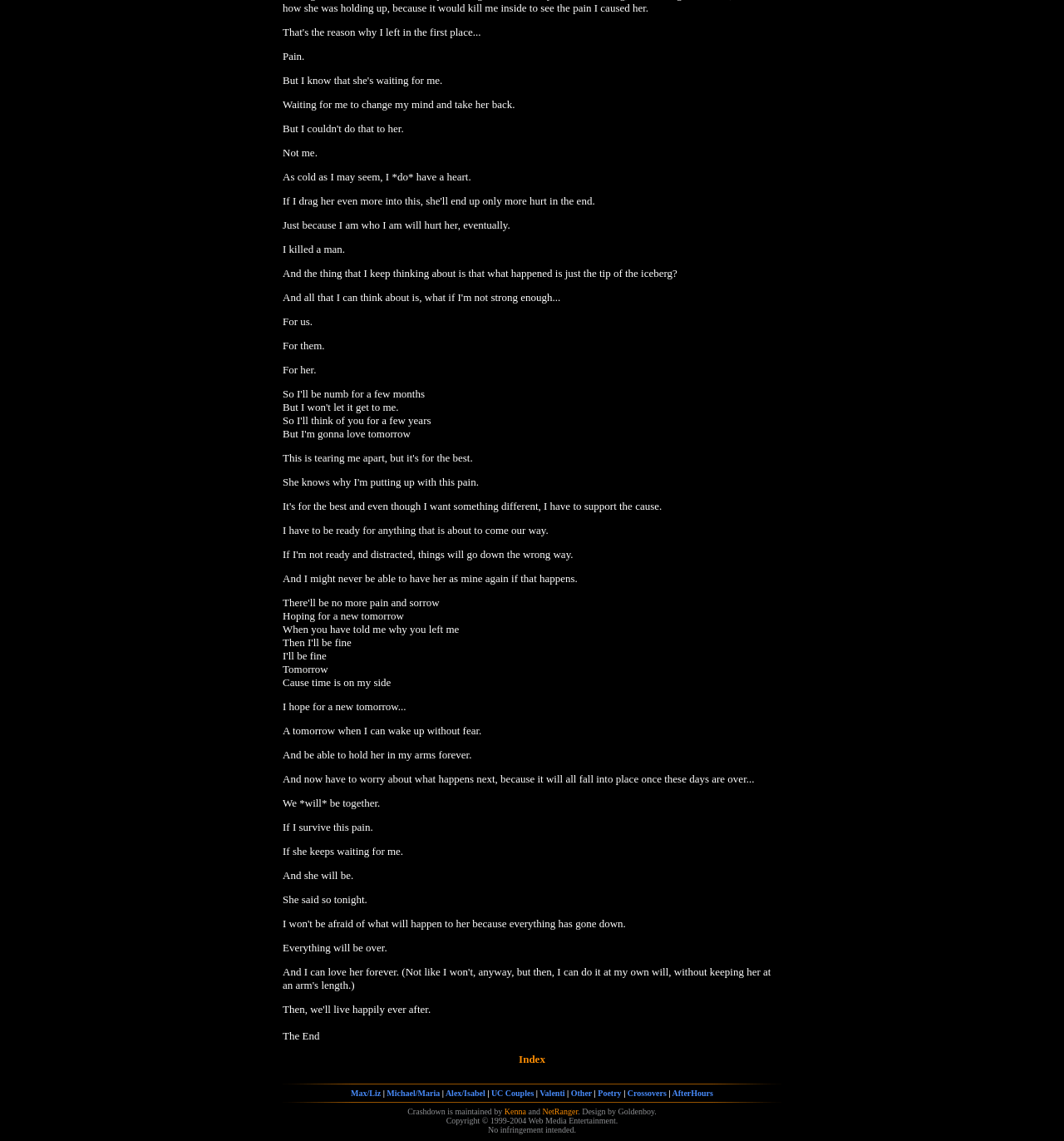Kindly provide the bounding box coordinates of the section you need to click on to fulfill the given instruction: "Visit Max/Liz".

[0.33, 0.954, 0.358, 0.962]